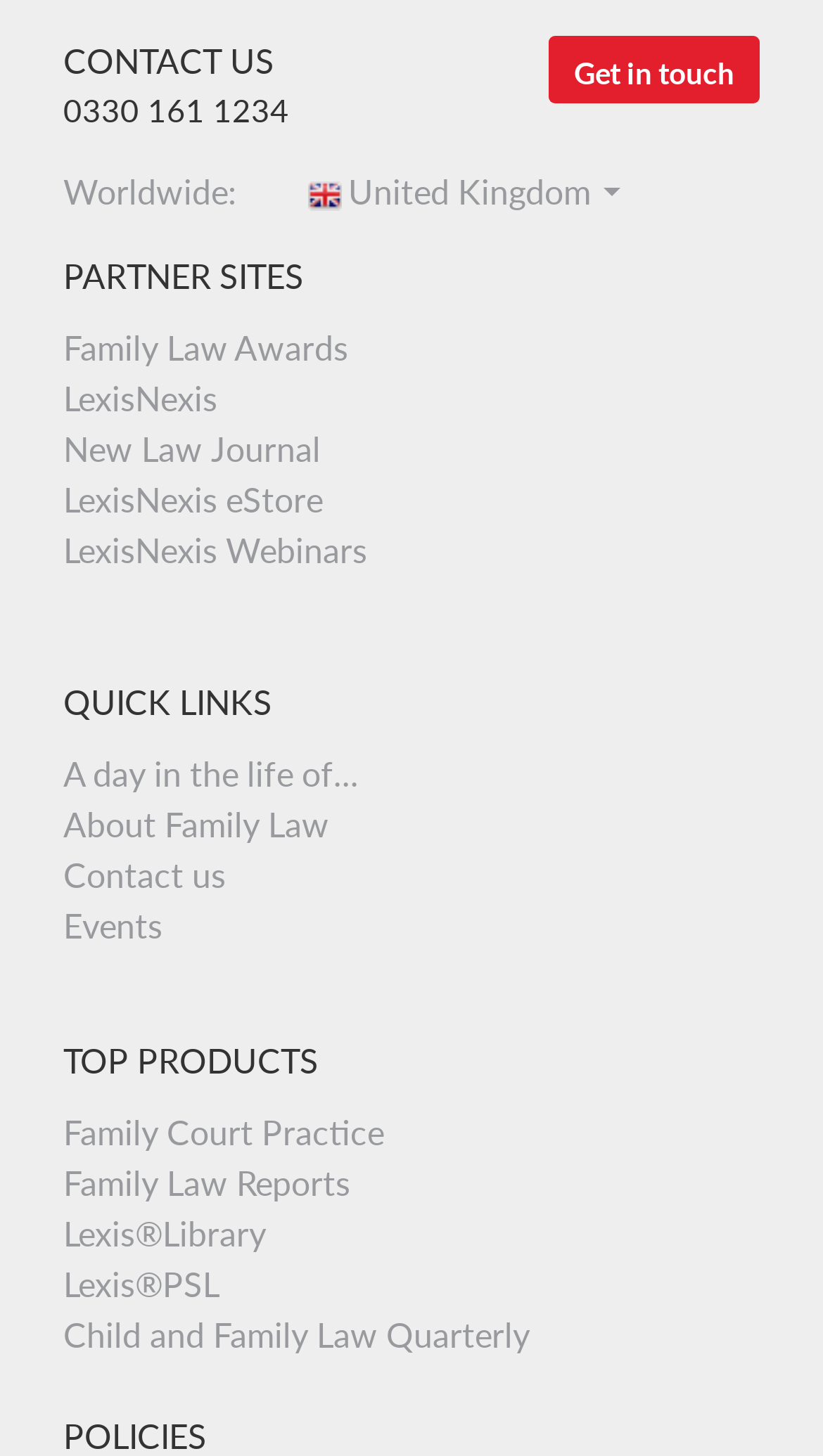Provide the bounding box coordinates for the area that should be clicked to complete the instruction: "Contact the company".

[0.077, 0.587, 0.274, 0.614]